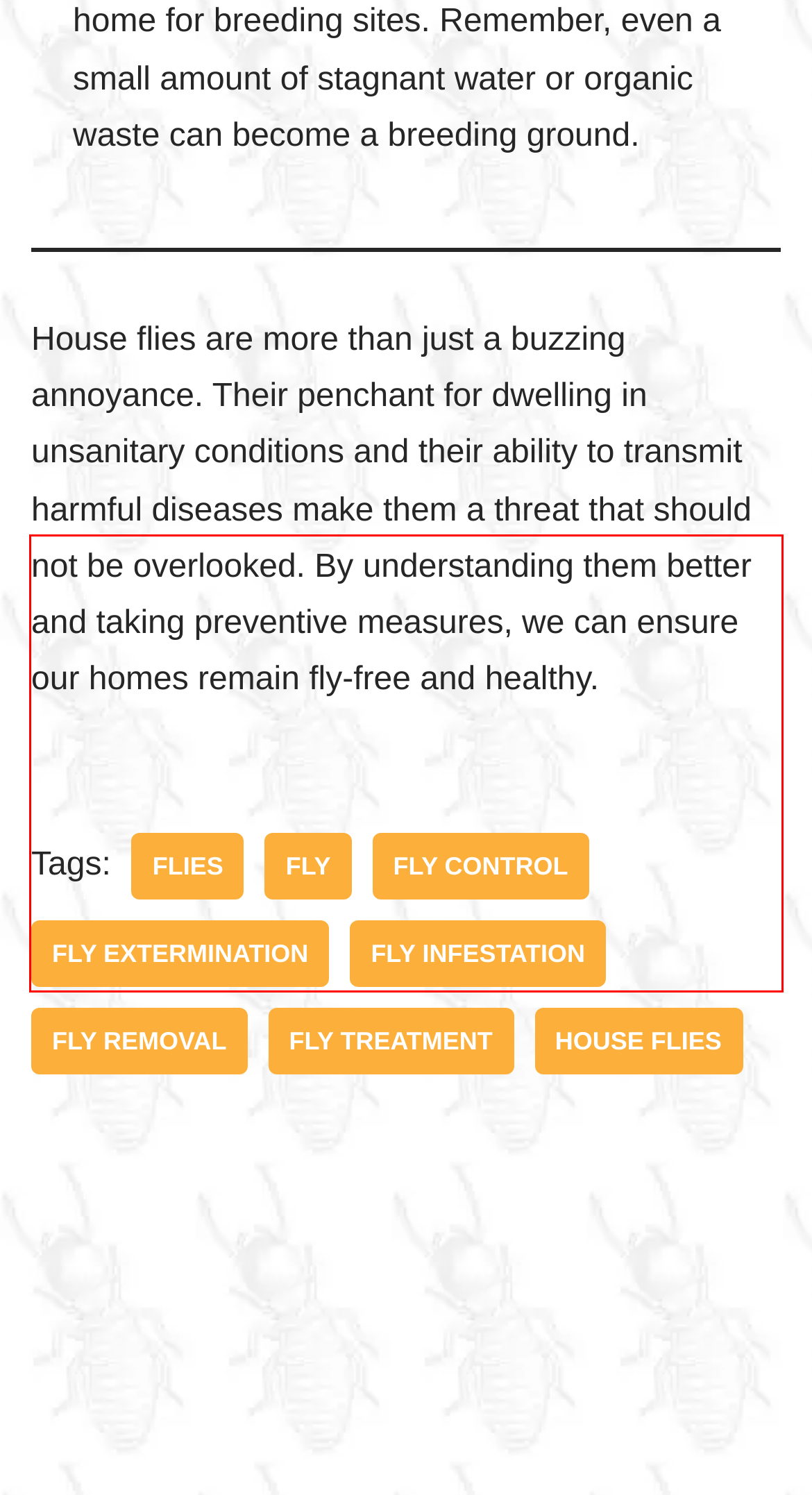Look at the provided screenshot of the webpage and perform OCR on the text within the red bounding box.

House flies are more than just a buzzing annoyance. Their penchant for dwelling in unsanitary conditions and their ability to transmit harmful diseases make them a threat that should not be overlooked. By understanding them better and taking preventive measures, we can ensure our homes remain fly-free and healthy.